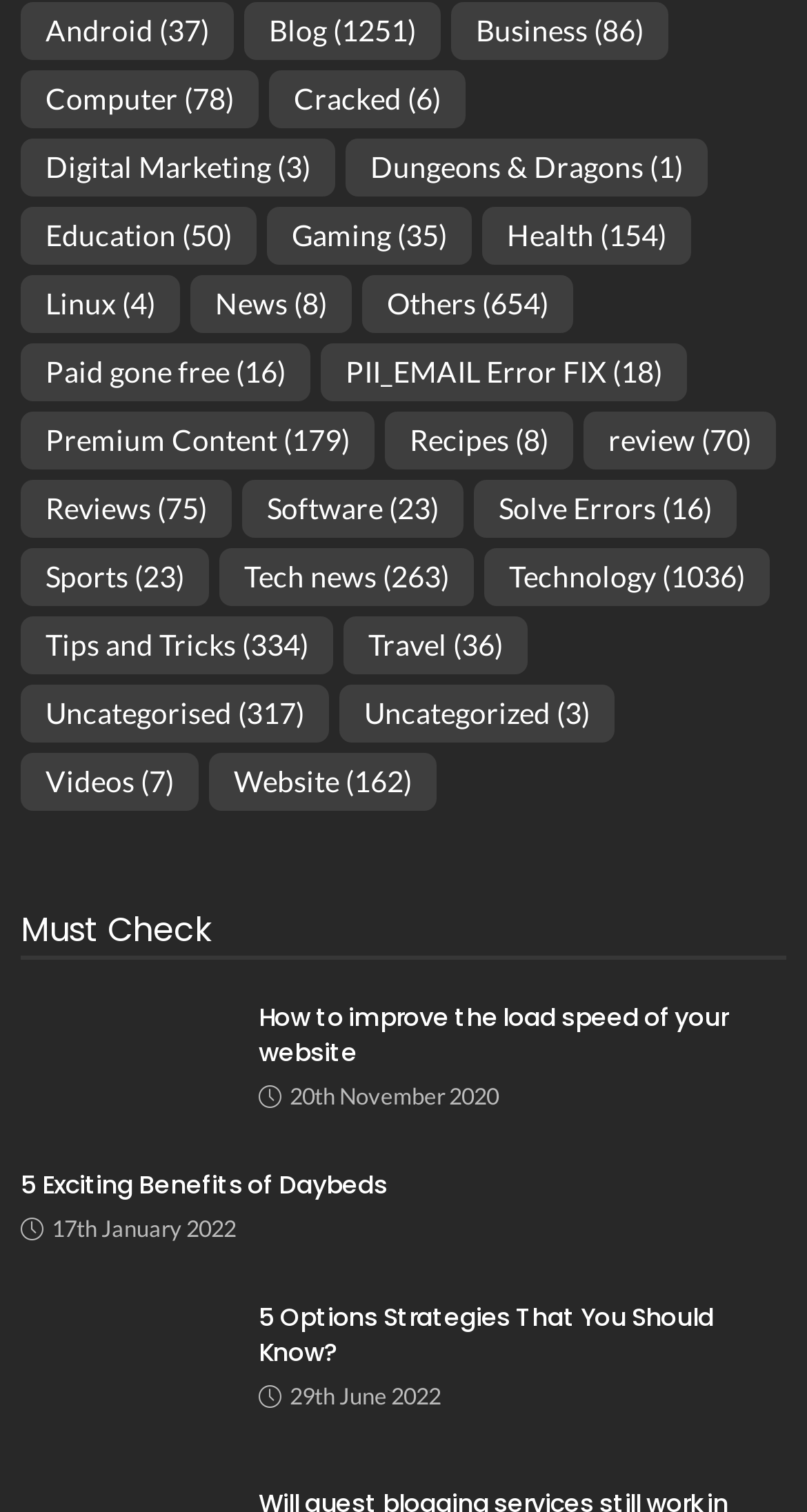How many categories are available on this website?
Using the details from the image, give an elaborate explanation to answer the question.

I counted the number of links on the webpage that have a category name and a number of items in parentheses. There are 21 such links.